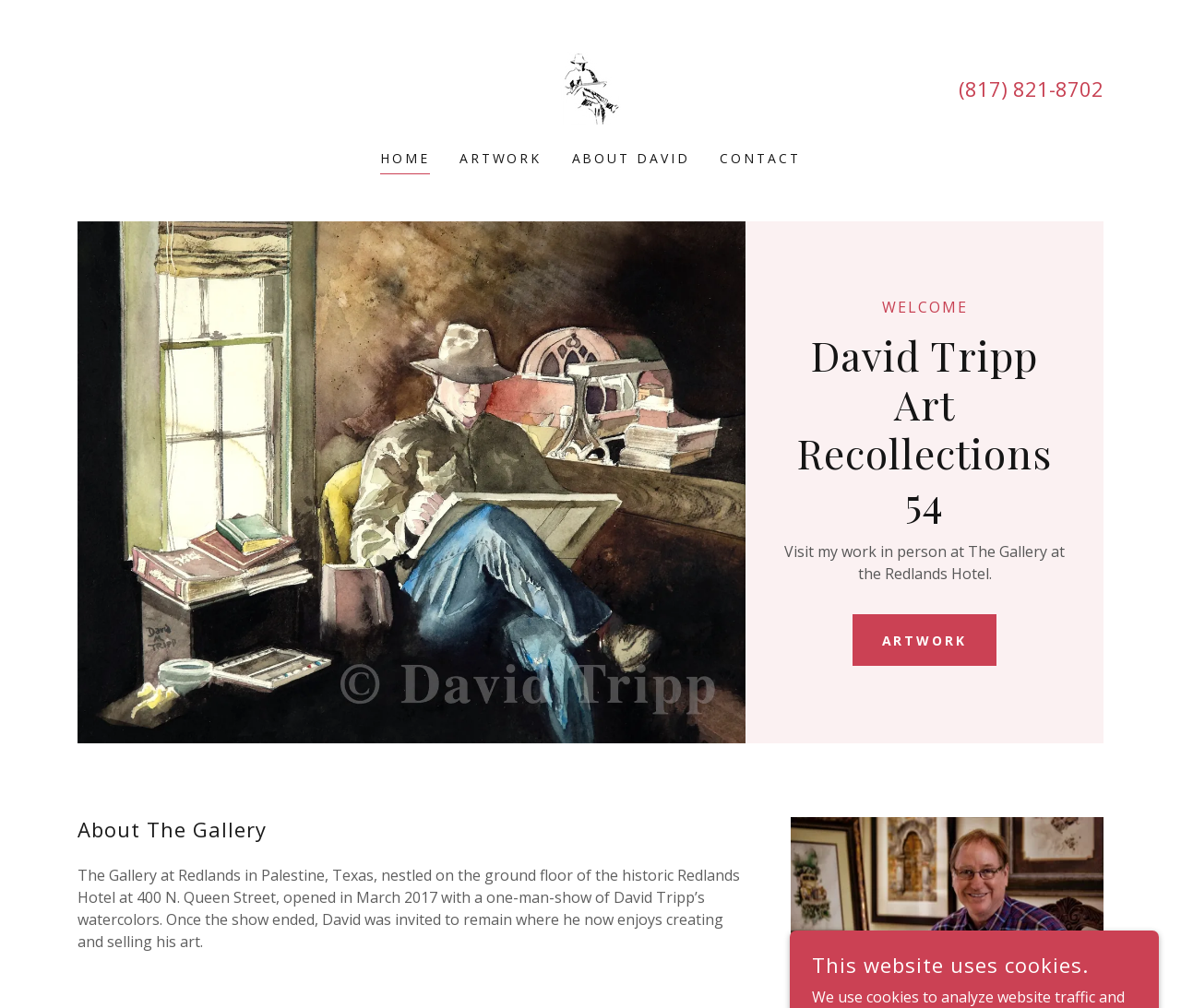Answer this question using a single word or a brief phrase:
Where can you visit the artist's work in person?

The Gallery at the Redlands Hotel